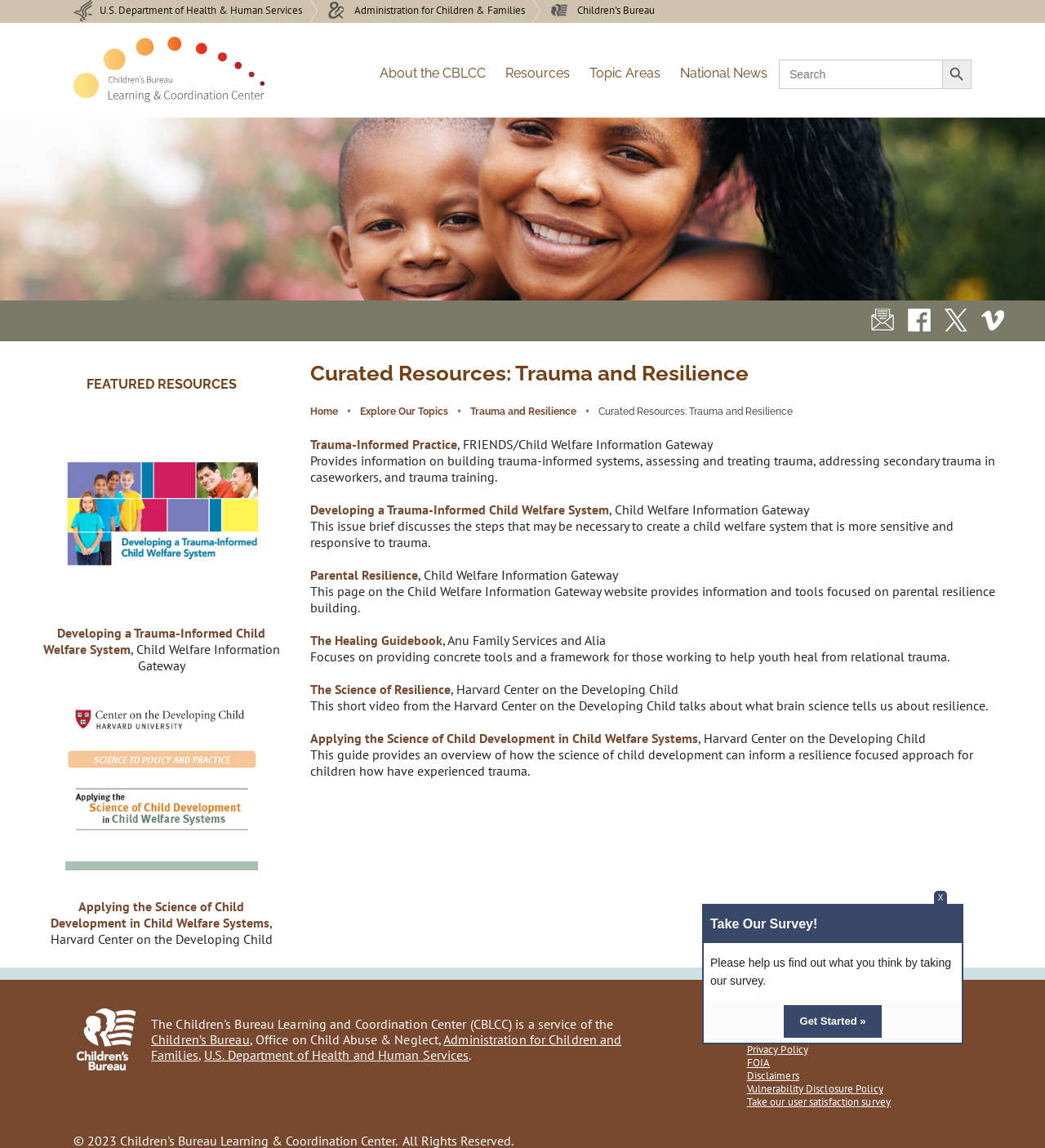Locate the bounding box coordinates of the area that needs to be clicked to fulfill the following instruction: "Search for resources". The coordinates should be in the format of four float numbers between 0 and 1, namely [left, top, right, bottom].

[0.745, 0.052, 0.93, 0.077]